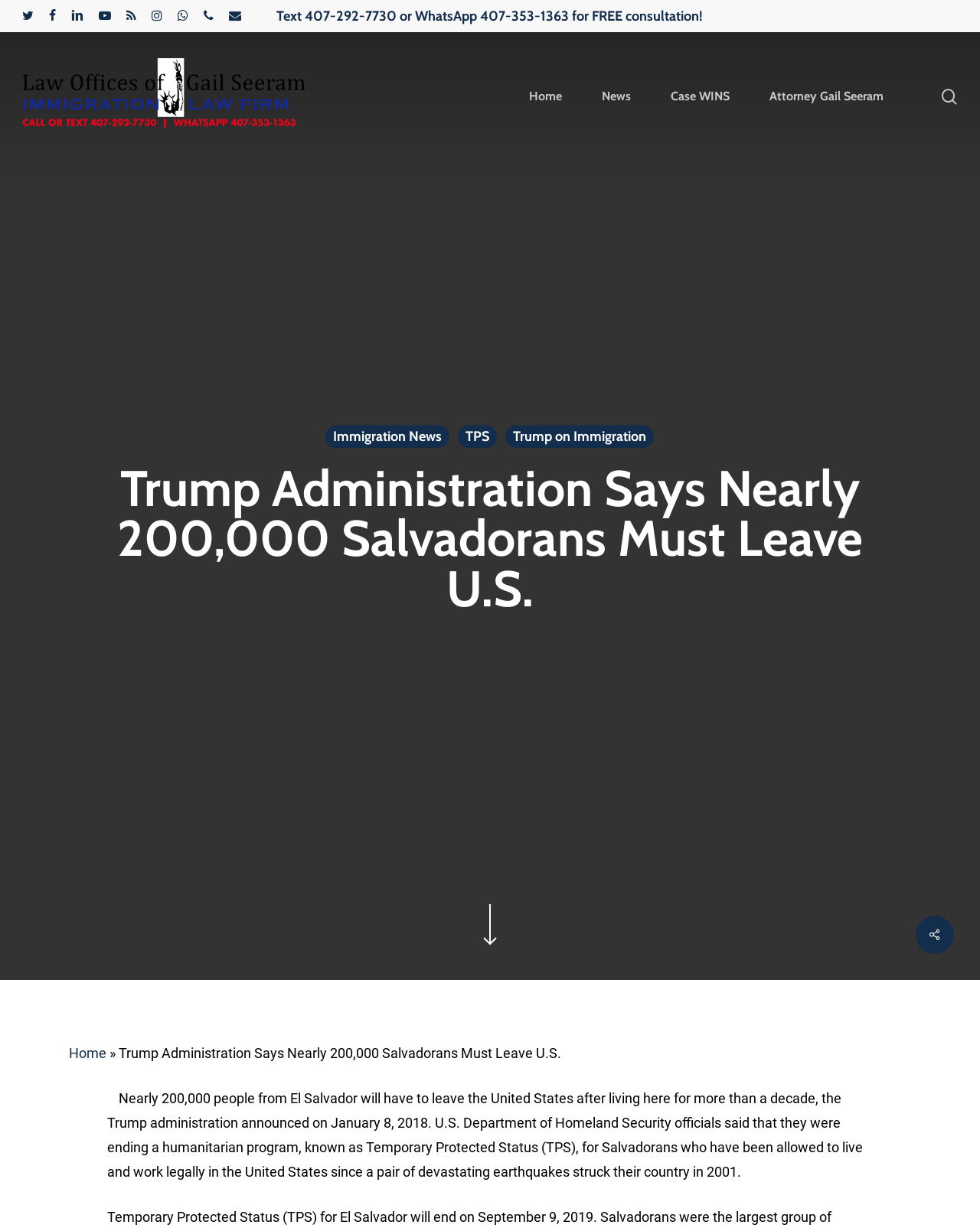Provide the bounding box for the UI element matching this description: "Case WINS".

[0.684, 0.074, 0.745, 0.084]